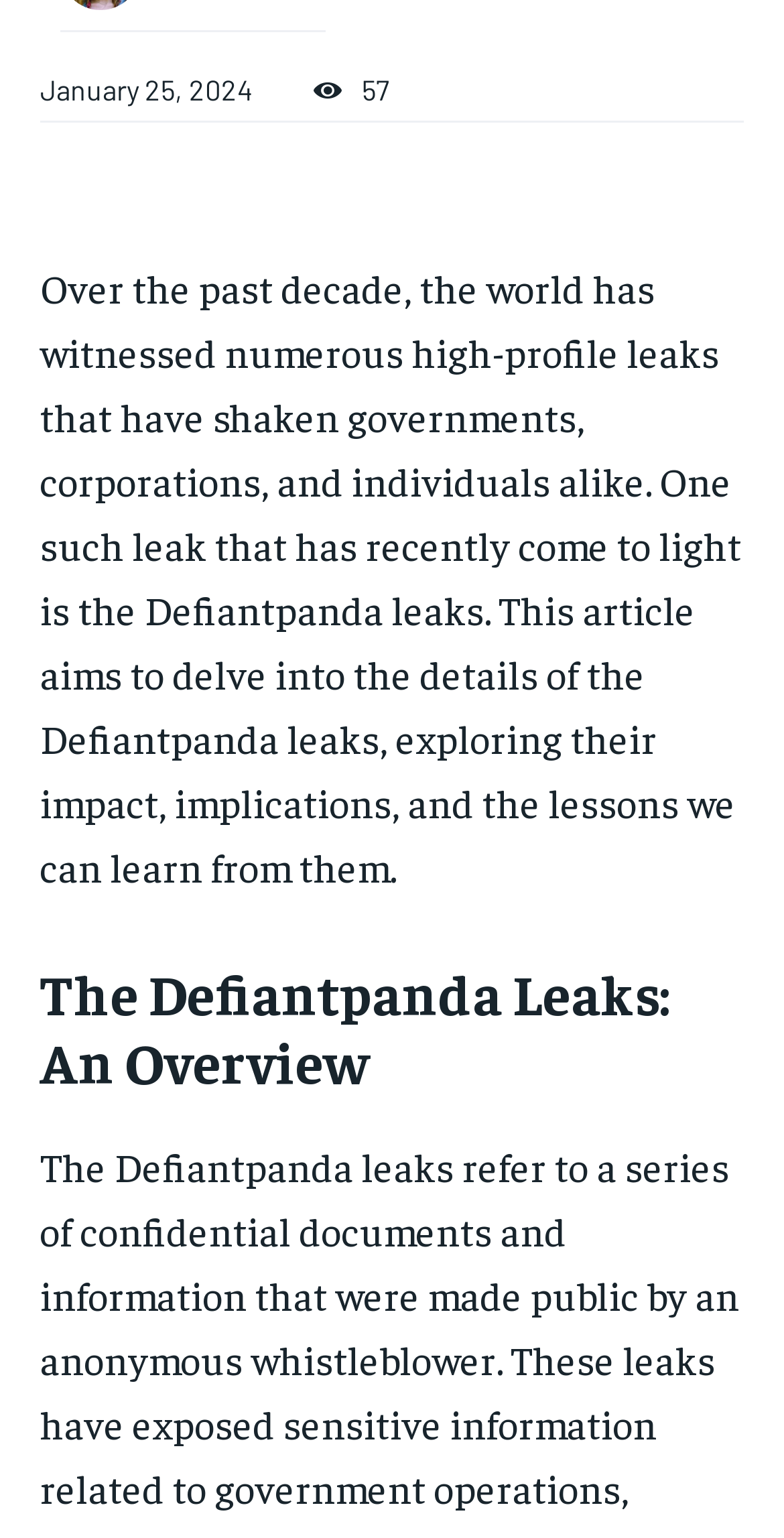Identify the bounding box coordinates for the UI element mentioned here: "Privacy Policy". Provide the coordinates as four float values between 0 and 1, i.e., [left, top, right, bottom].

[0.127, 0.589, 0.926, 0.613]